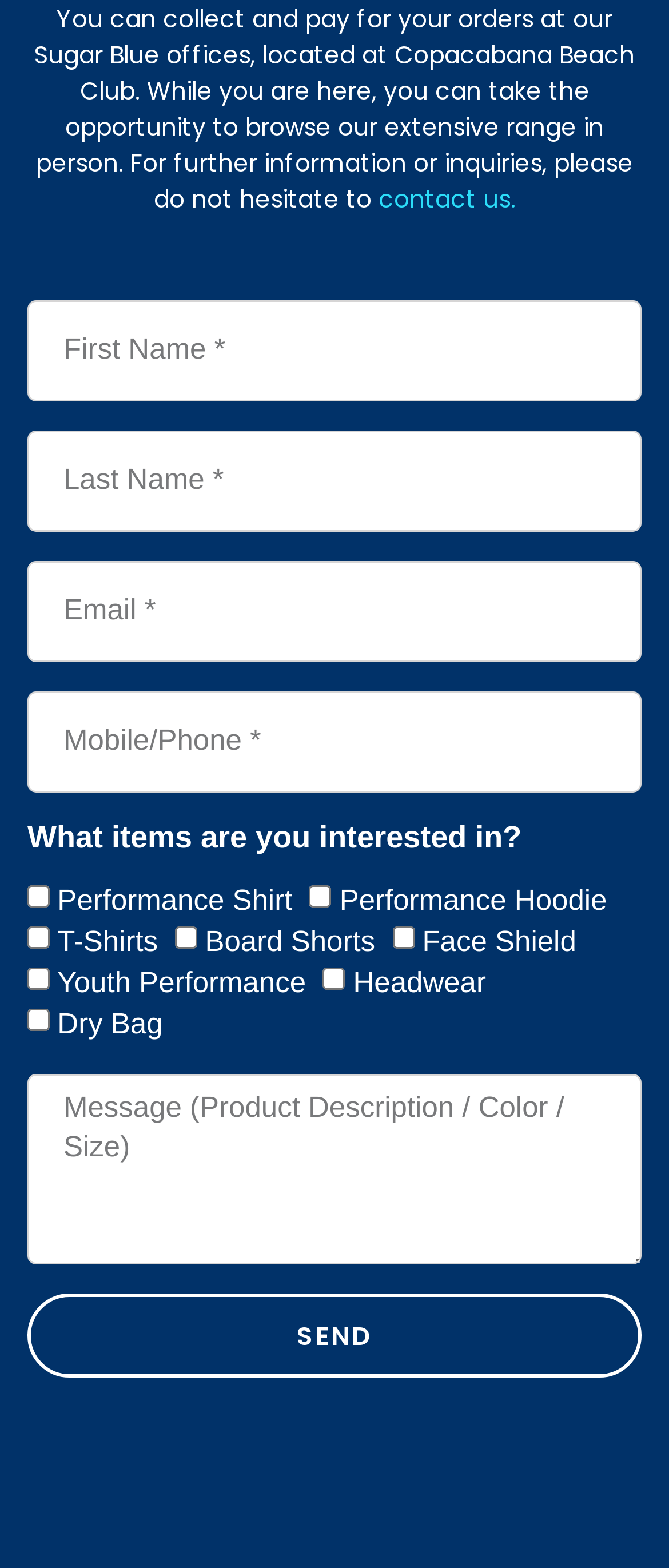Please determine the bounding box coordinates of the element's region to click in order to carry out the following instruction: "Enter email". The coordinates should be four float numbers between 0 and 1, i.e., [left, top, right, bottom].

[0.041, 0.357, 0.959, 0.422]